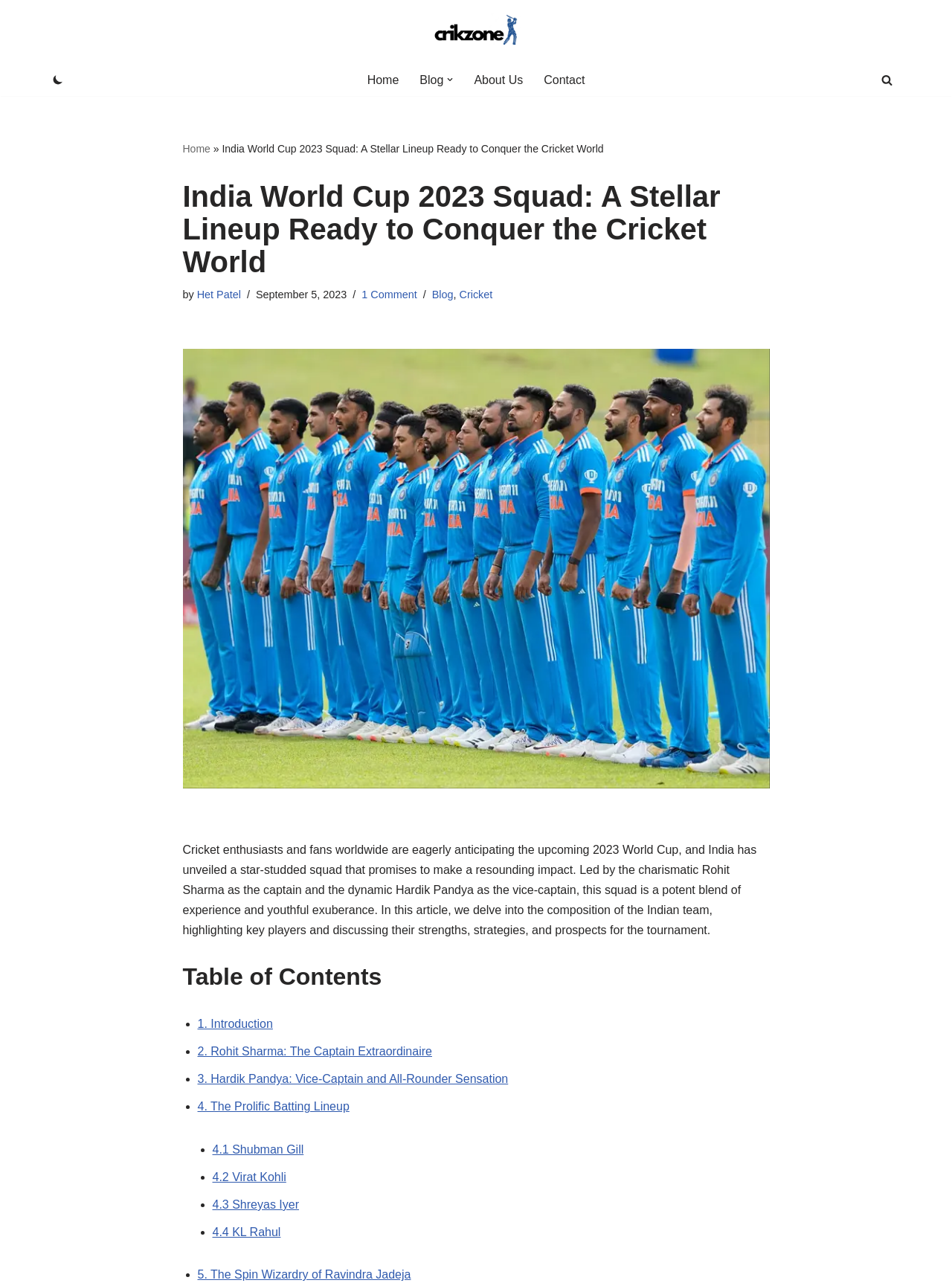Please locate the bounding box coordinates of the region I need to click to follow this instruction: "Open the 'Primary Menu'".

[0.383, 0.054, 0.617, 0.07]